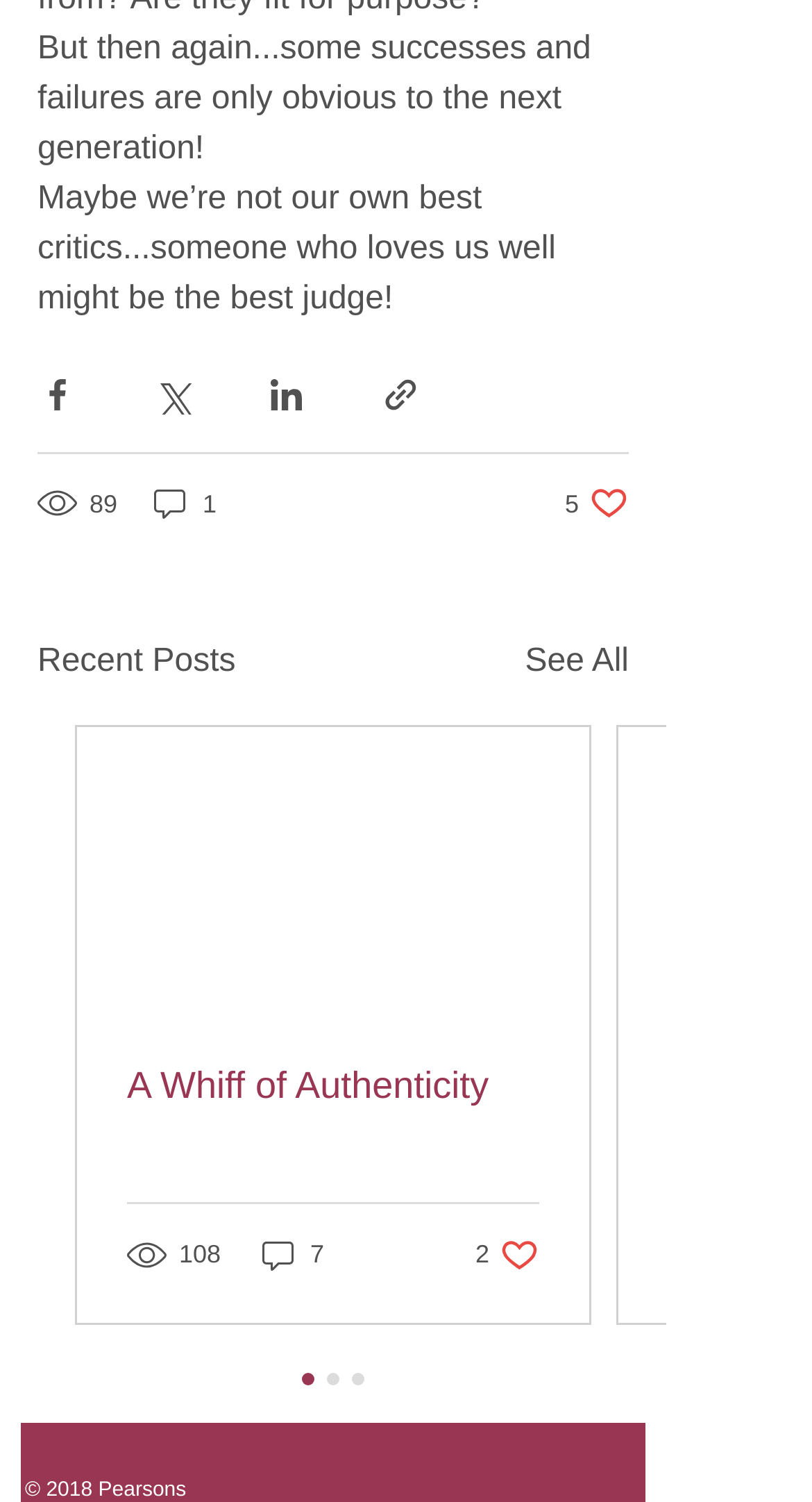Determine the coordinates of the bounding box that should be clicked to complete the instruction: "Go to PharmTrain – Corona Global". The coordinates should be represented by four float numbers between 0 and 1: [left, top, right, bottom].

None